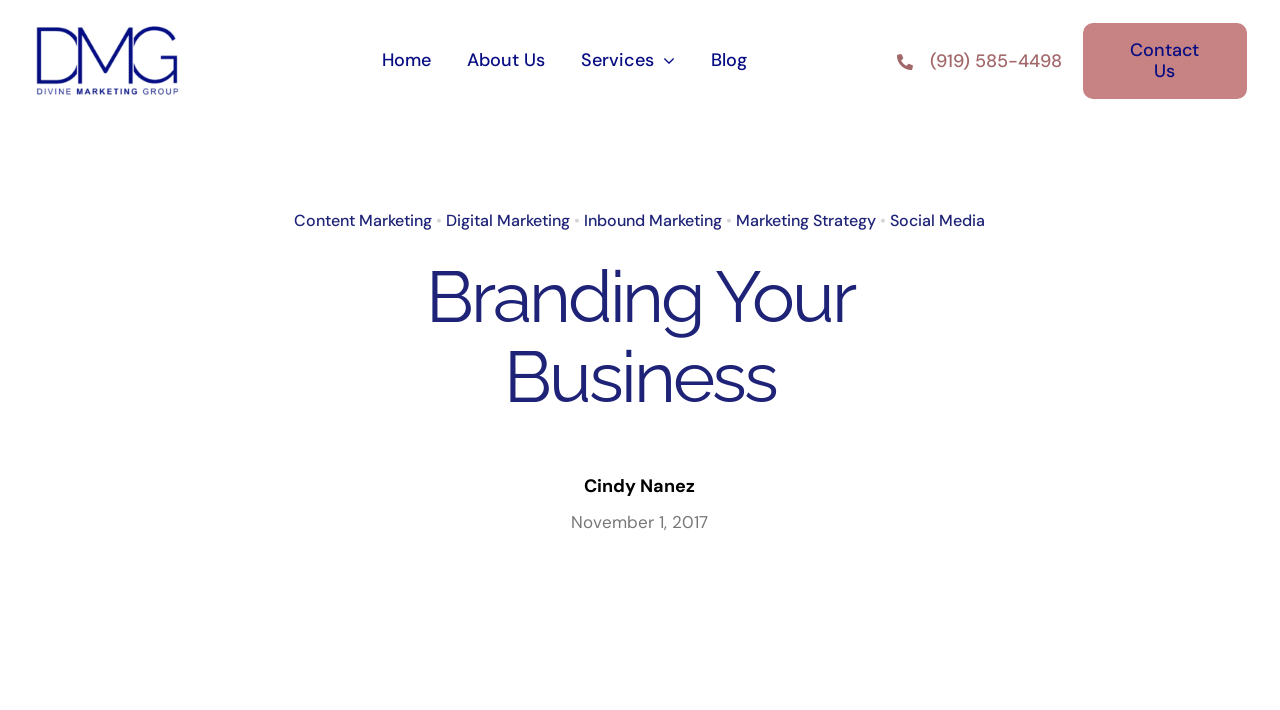Determine the main heading text of the webpage.

Branding Your Business